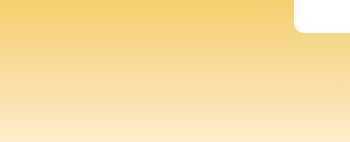Utilize the details in the image to thoroughly answer the following question: What is the company's mission?

According to the caption, the company's mission is 'to connect and empower individuals making impactful contributions across various industries', which suggests that the company aims to facilitate collaboration and growth among individuals in different fields.